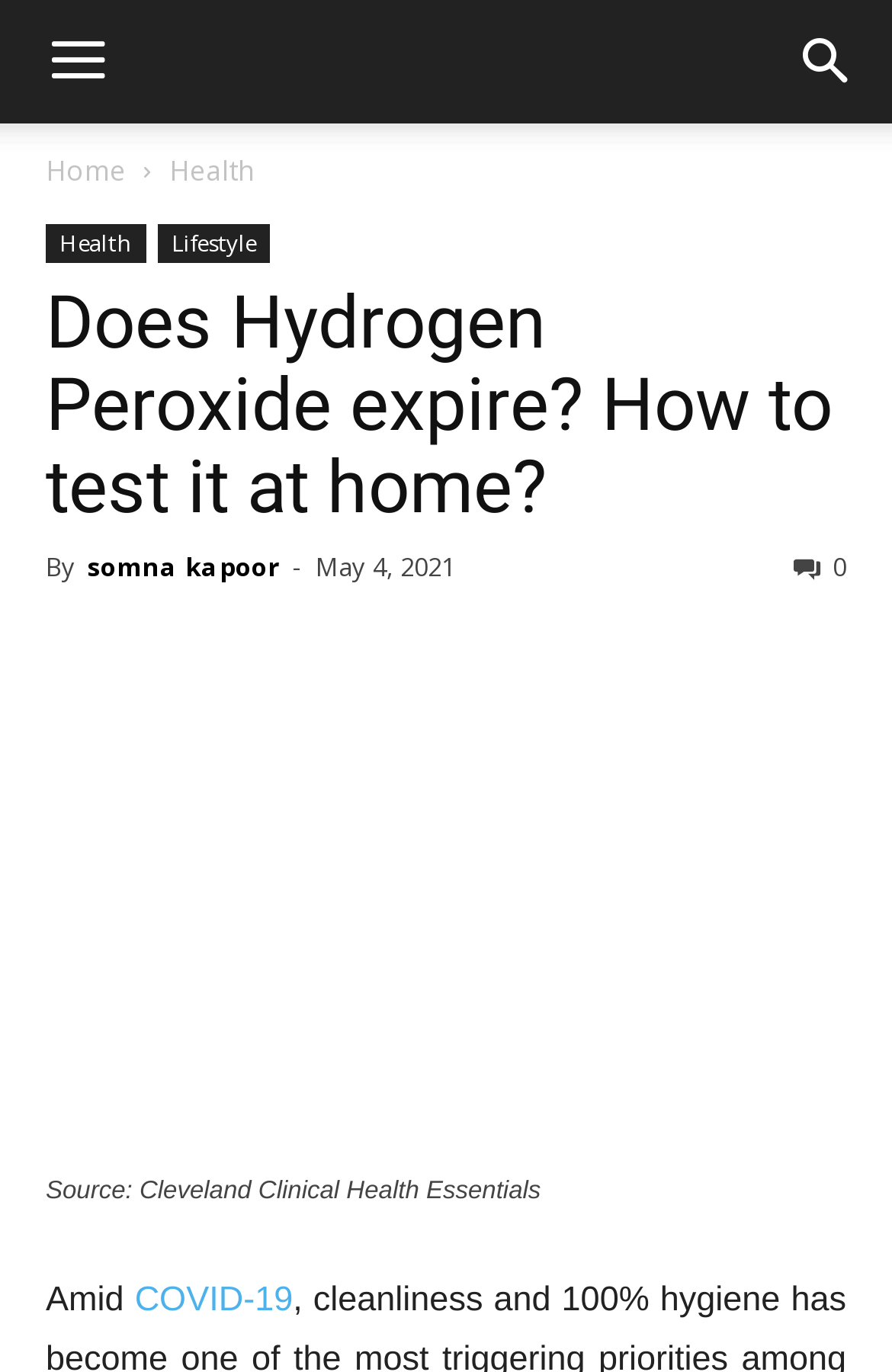From the details in the image, provide a thorough response to the question: What is the topic of the article?

The topic of the article can be inferred by looking at the heading of the article, which is 'Does Hydrogen Peroxide expire? How to test it at home?'.